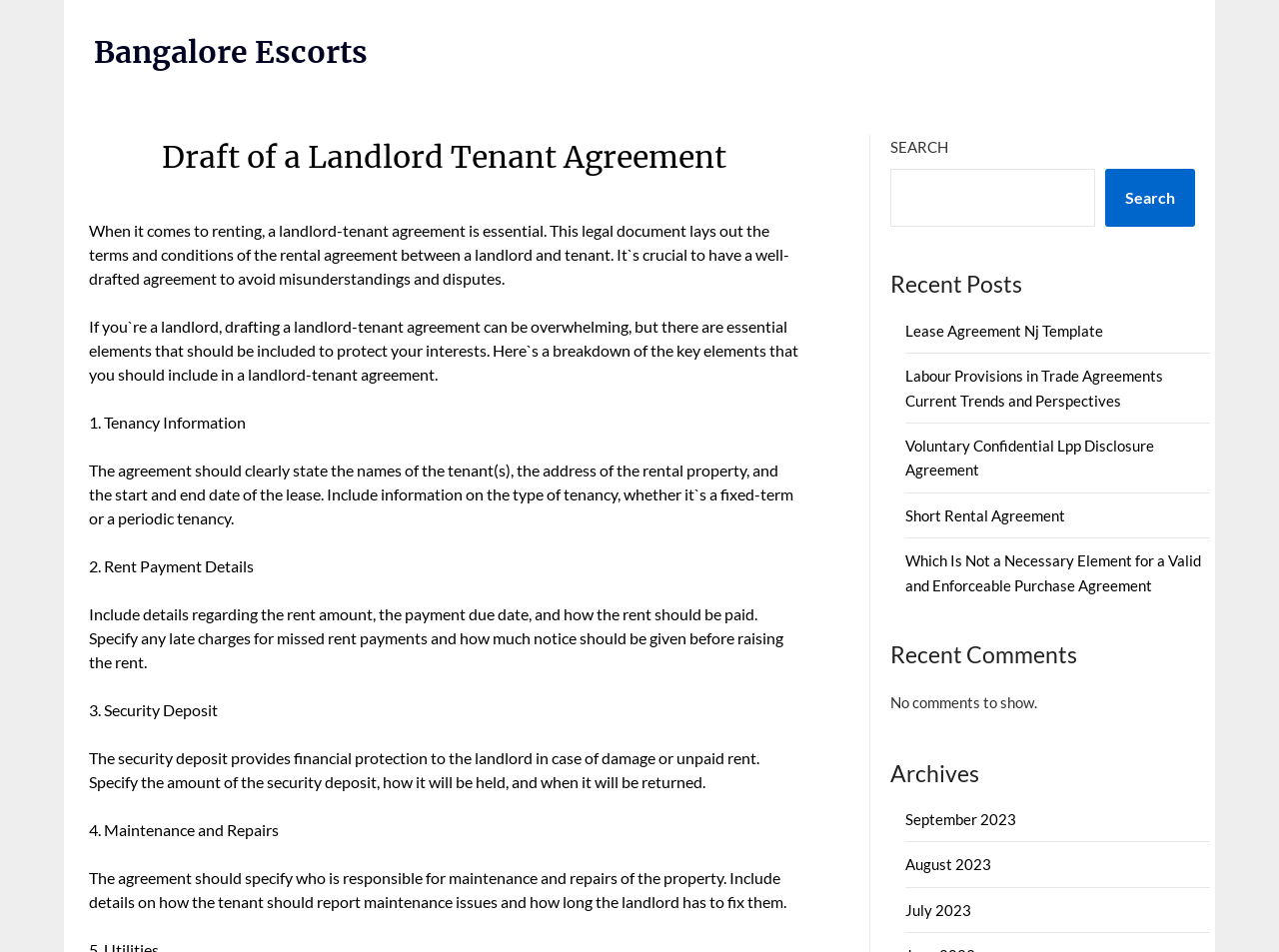Locate the coordinates of the bounding box for the clickable region that fulfills this instruction: "View the 'September 2023' archives".

[0.708, 0.851, 0.795, 0.87]